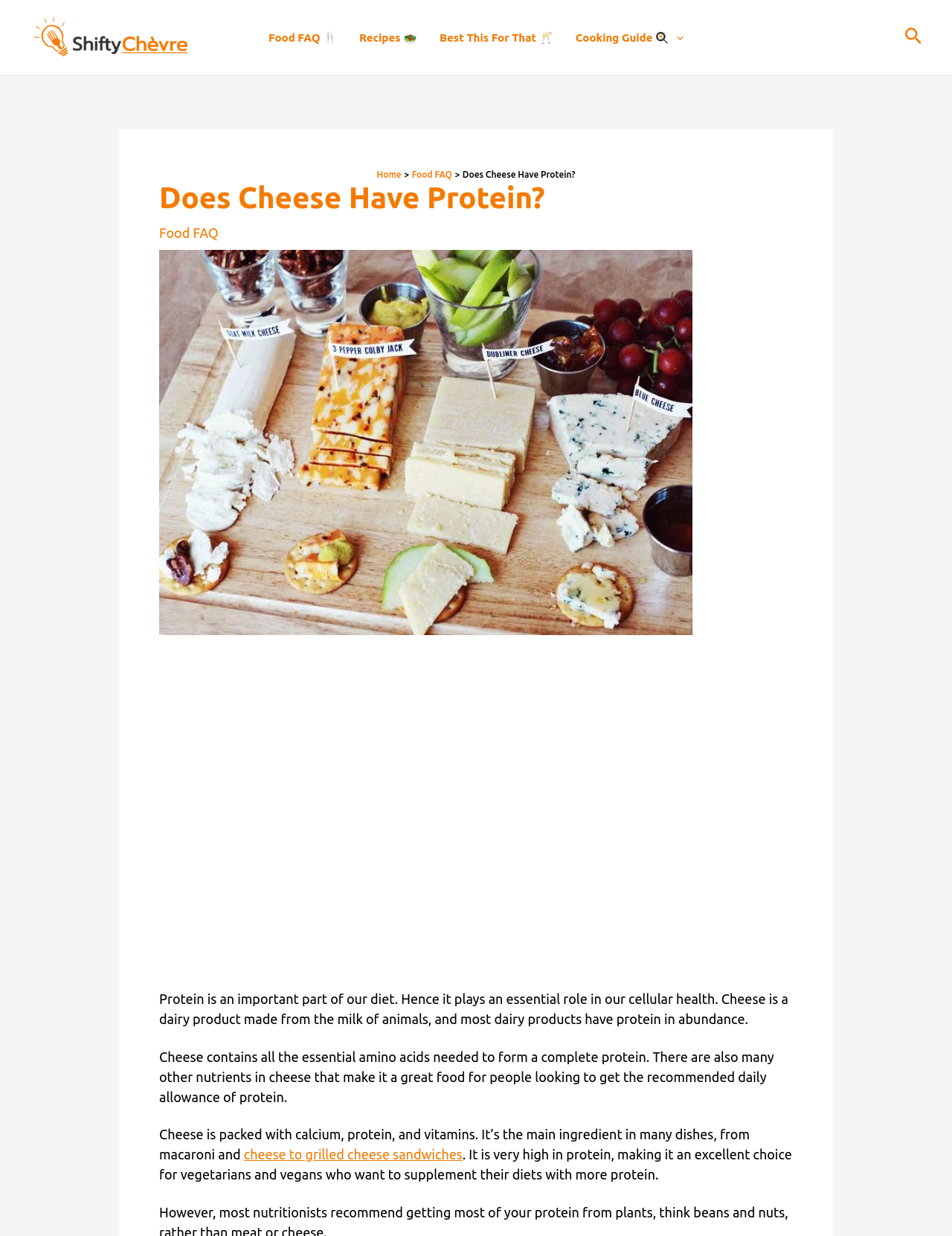Provide the text content of the webpage's main heading.

Does Cheese Have Protein?